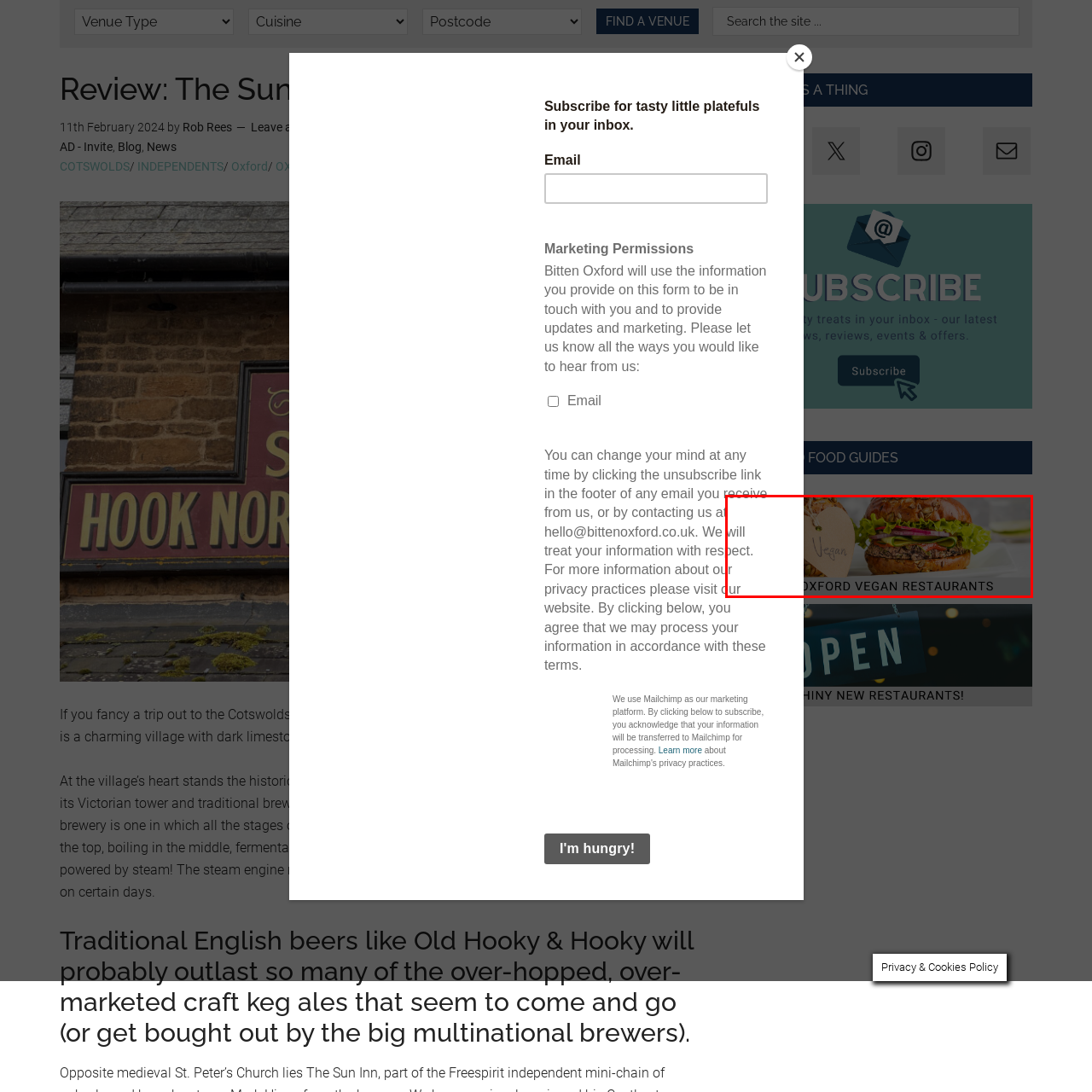Check the image highlighted by the red rectangle and provide a single word or phrase for the question:
What is attached to the burger?

A small tag